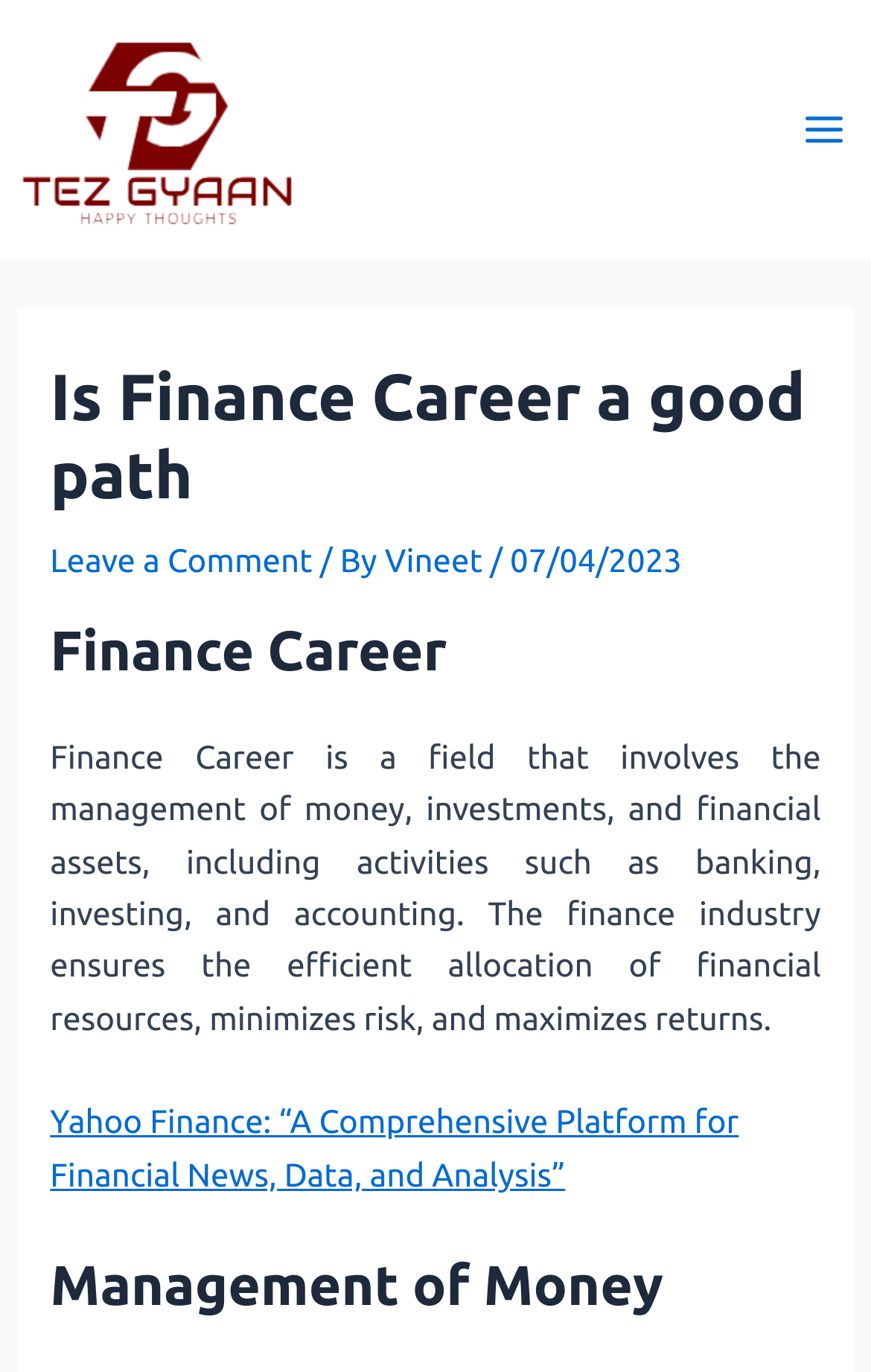Locate the UI element described as follows: "alt="Logo Tez Gyaan"". Return the bounding box coordinates as four float numbers between 0 and 1 in the order [left, top, right, bottom].

[0.0, 0.078, 0.354, 0.106]